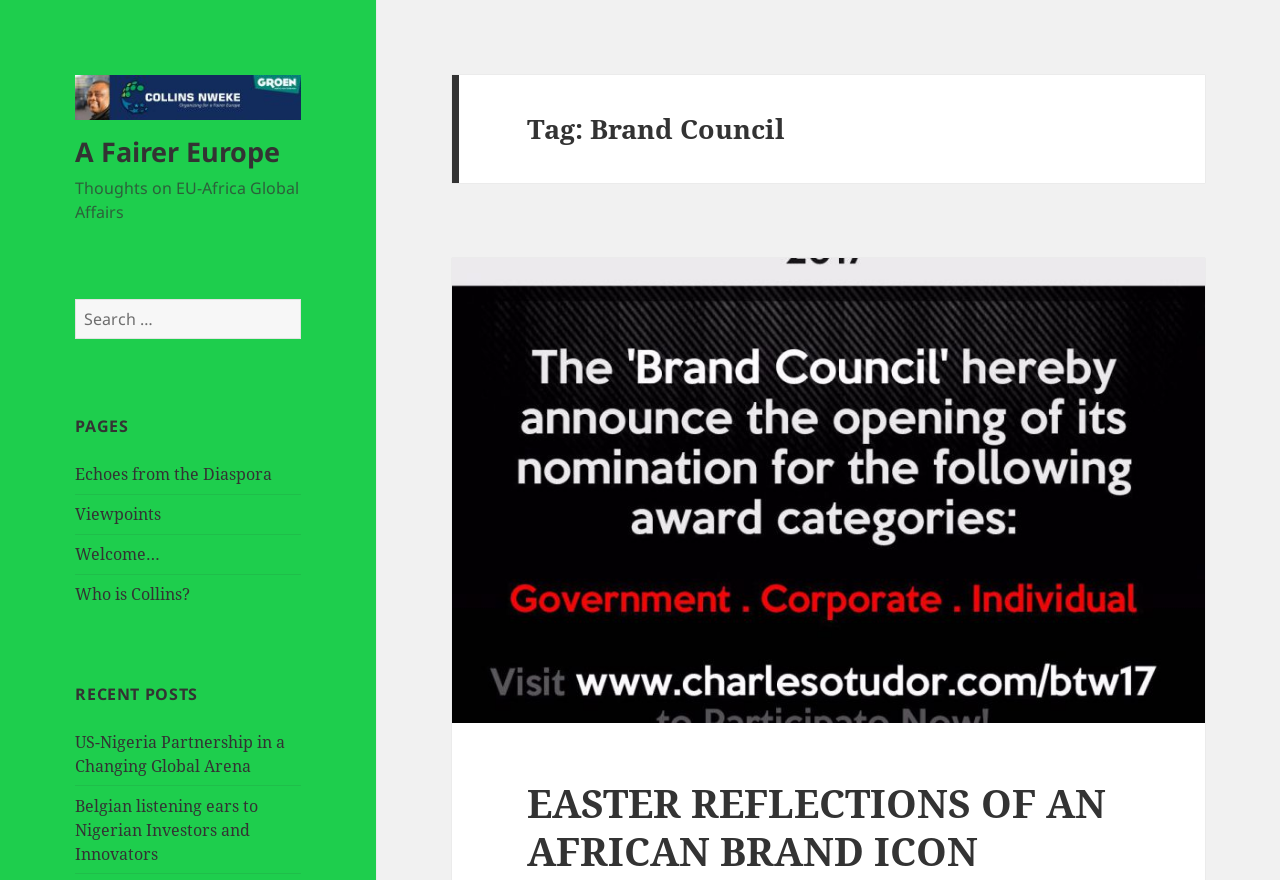Identify the bounding box coordinates for the UI element described as follows: "Welcome…". Ensure the coordinates are four float numbers between 0 and 1, formatted as [left, top, right, bottom].

[0.059, 0.615, 0.118, 0.635]